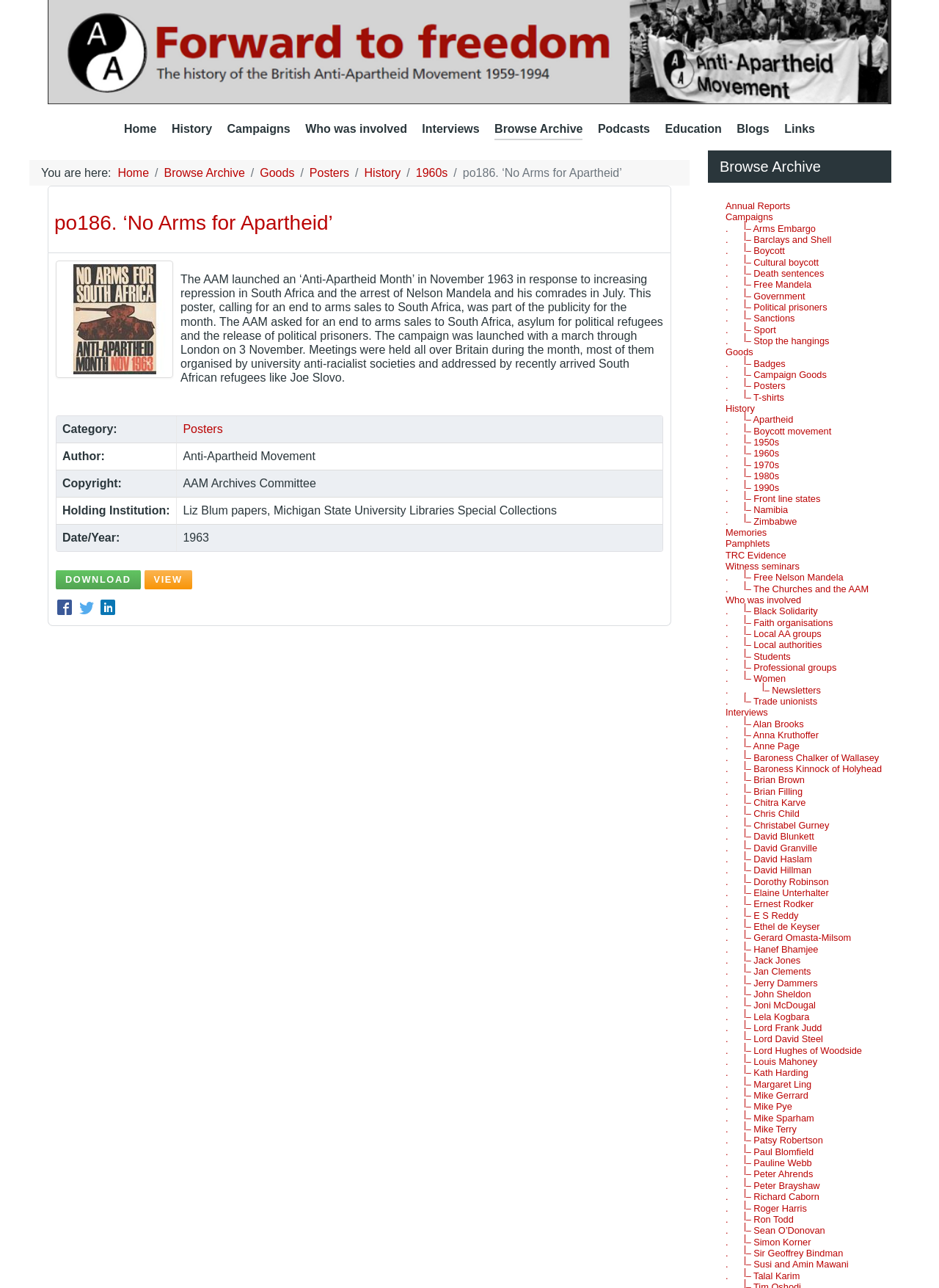What is the name of the campaign launched by AAM in November 1963?
Please answer the question with a detailed and comprehensive explanation.

The question can be answered by reading the text in the webpage, which states that 'The AAM launched an ‘Anti-Apartheid Month’ in November 1963 in response to increasing repression in South Africa and the arrest of Nelson Mandela and his comrades in July.'